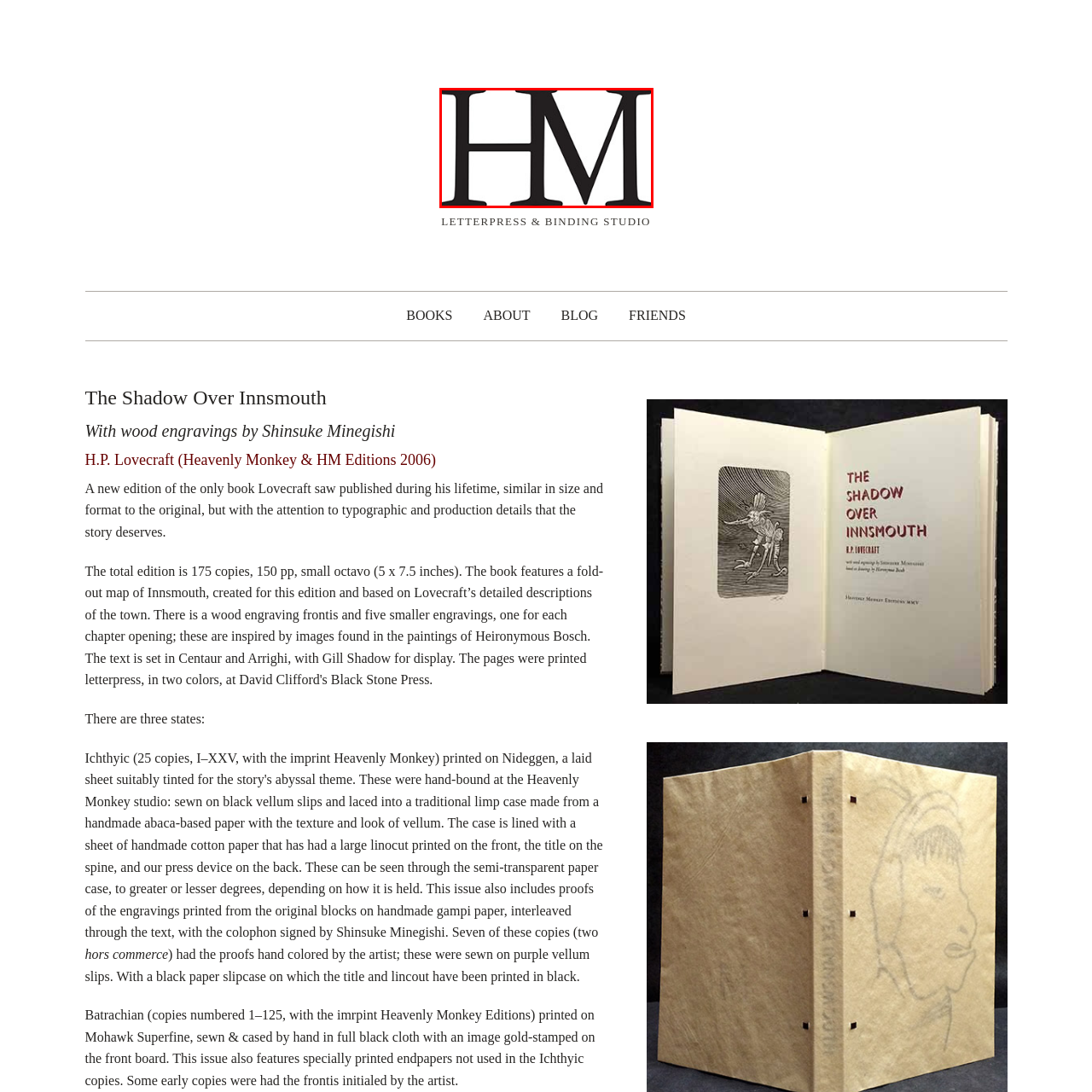Concentrate on the image bordered by the red line and give a one-word or short phrase answer to the following question:
What is the studio known for?

Fine bookmaking and artful typography